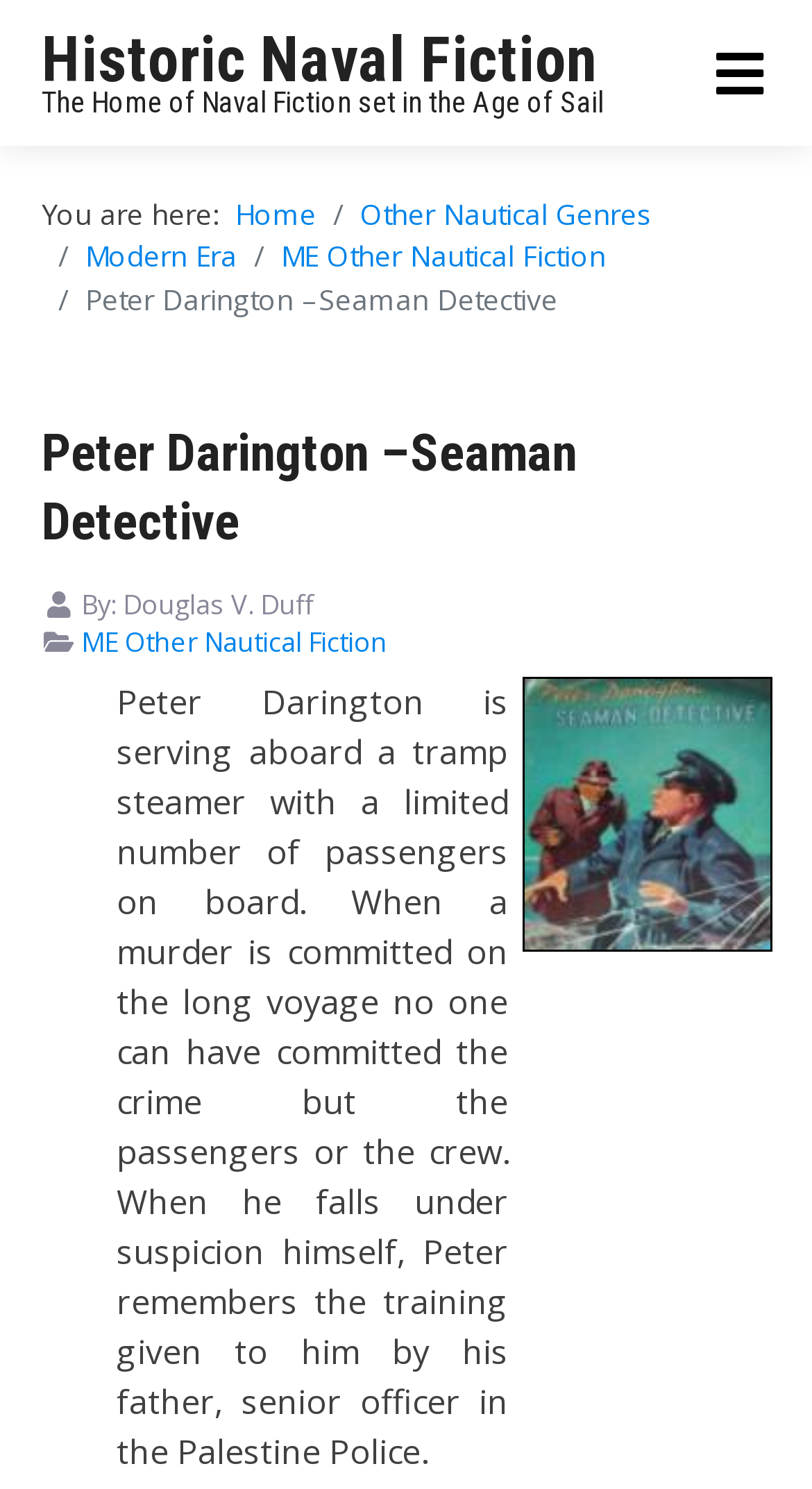Determine the bounding box coordinates of the clickable area required to perform the following instruction: "View Peter Darington –Seaman Detective". The coordinates should be represented as four float numbers between 0 and 1: [left, top, right, bottom].

[0.644, 0.454, 0.951, 0.639]